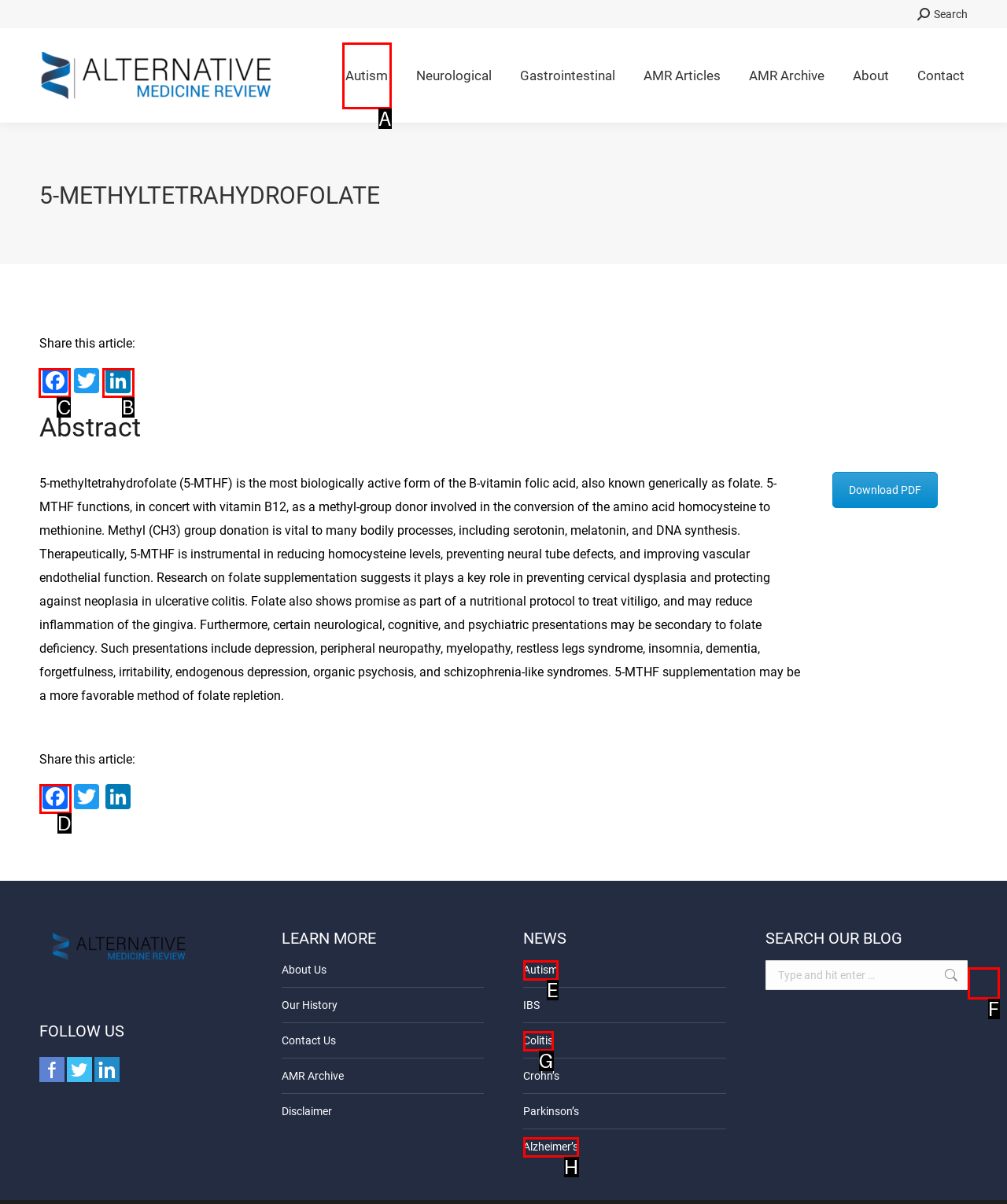Which lettered option should be clicked to achieve the task: Share this article on Facebook? Choose from the given choices.

C